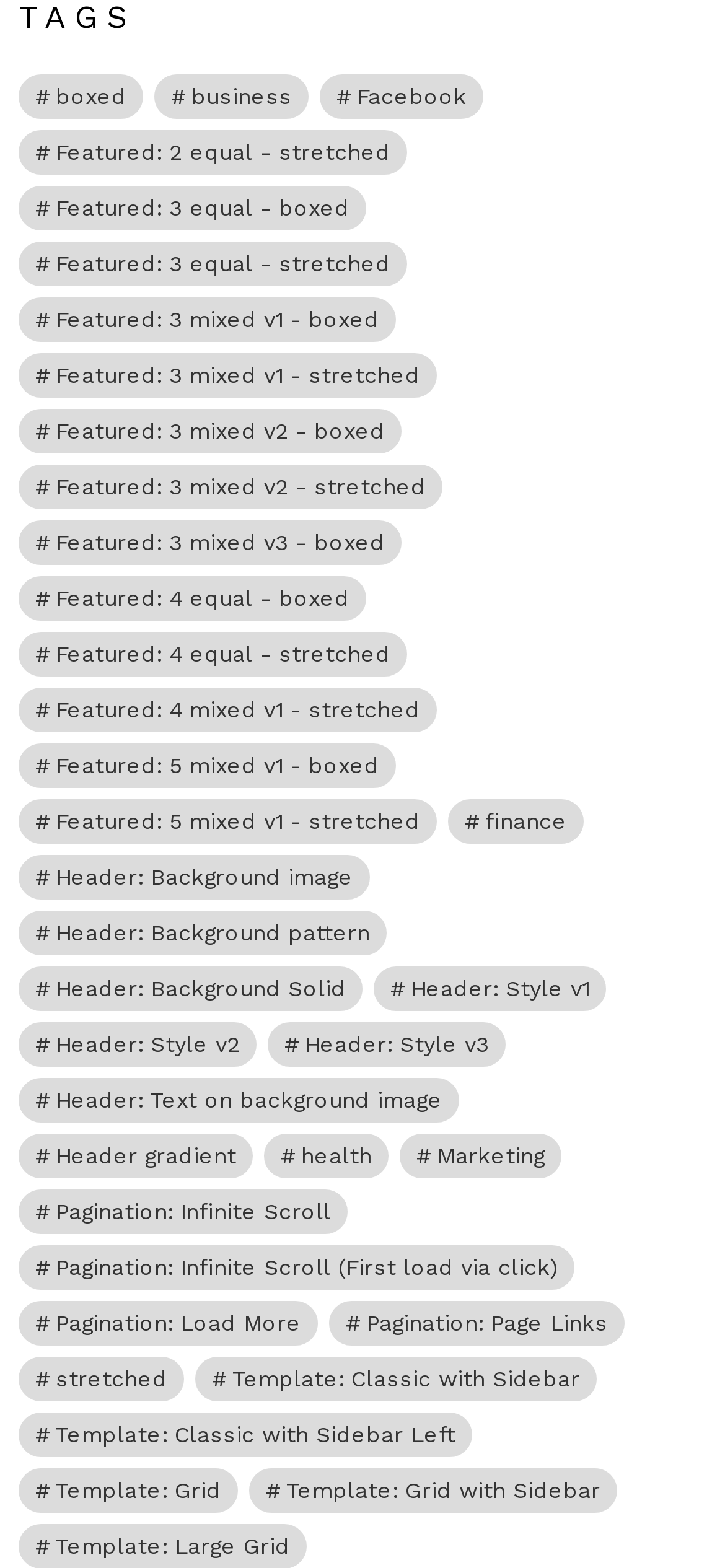Please find the bounding box coordinates of the element that you should click to achieve the following instruction: "Select 'Header: Background image (20 items)'". The coordinates should be presented as four float numbers between 0 and 1: [left, top, right, bottom].

[0.026, 0.545, 0.51, 0.574]